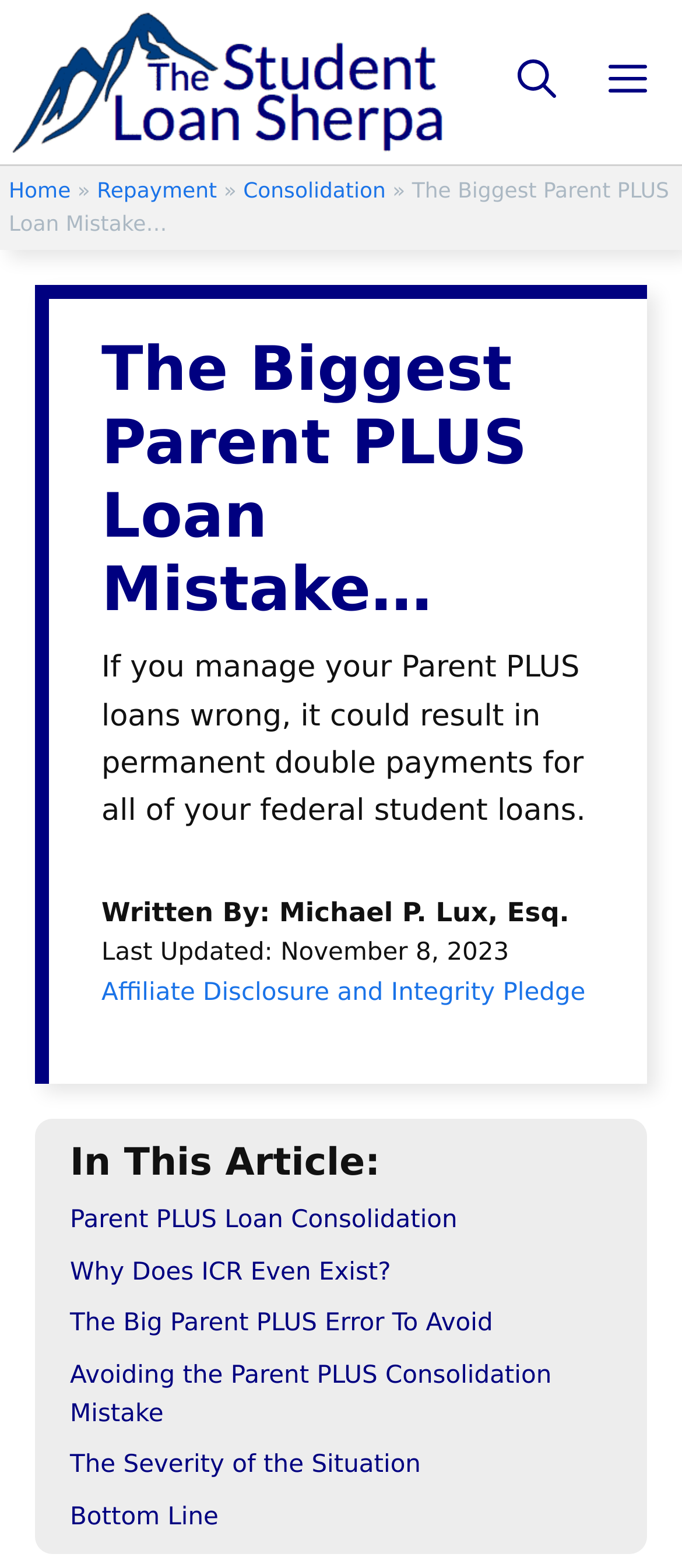Please provide a comprehensive response to the question below by analyzing the image: 
What are the sections of the article?

I found the sections of the article by looking at the heading element 'In This Article:' and the links below it, which represent the different sections of the article.